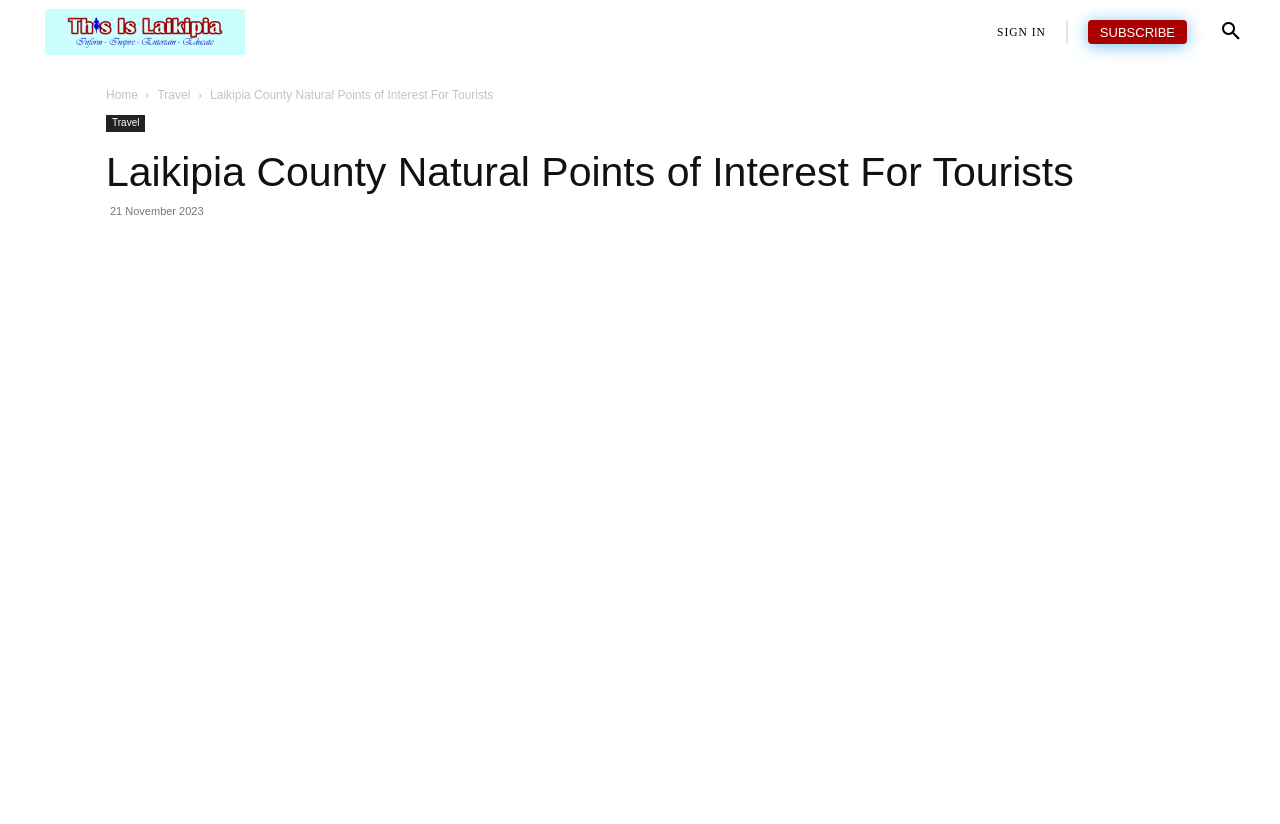How many main navigation links are present?
Carefully analyze the image and provide a thorough answer to the question.

The main navigation links can be counted by looking at the links present at the top of the webpage which are 'POLITICS', 'COUNTIES', 'SCIENCE & TECH', 'BUSINESS', 'TRAVEL', and 'RELATIONSHIPS'.